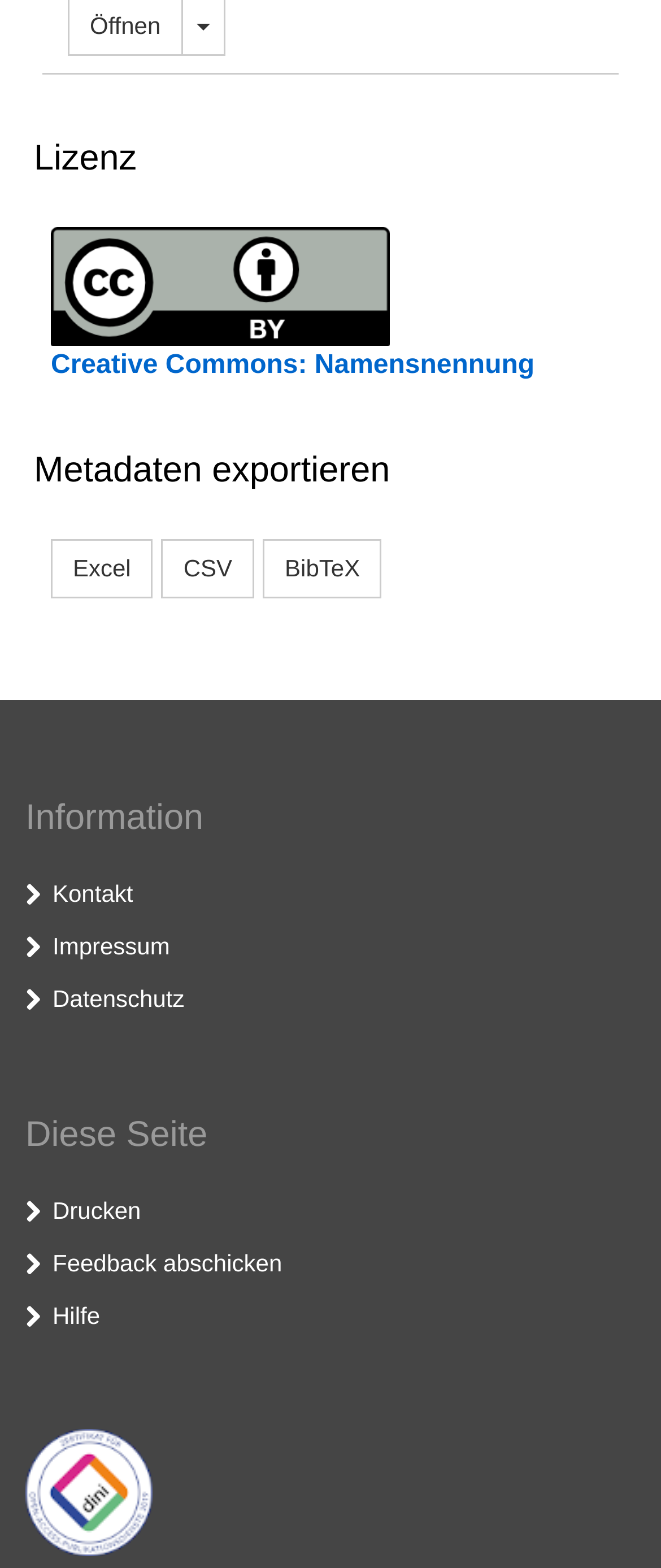Locate the bounding box coordinates of the UI element described by: "Excel". The bounding box coordinates should consist of four float numbers between 0 and 1, i.e., [left, top, right, bottom].

[0.077, 0.344, 0.231, 0.382]